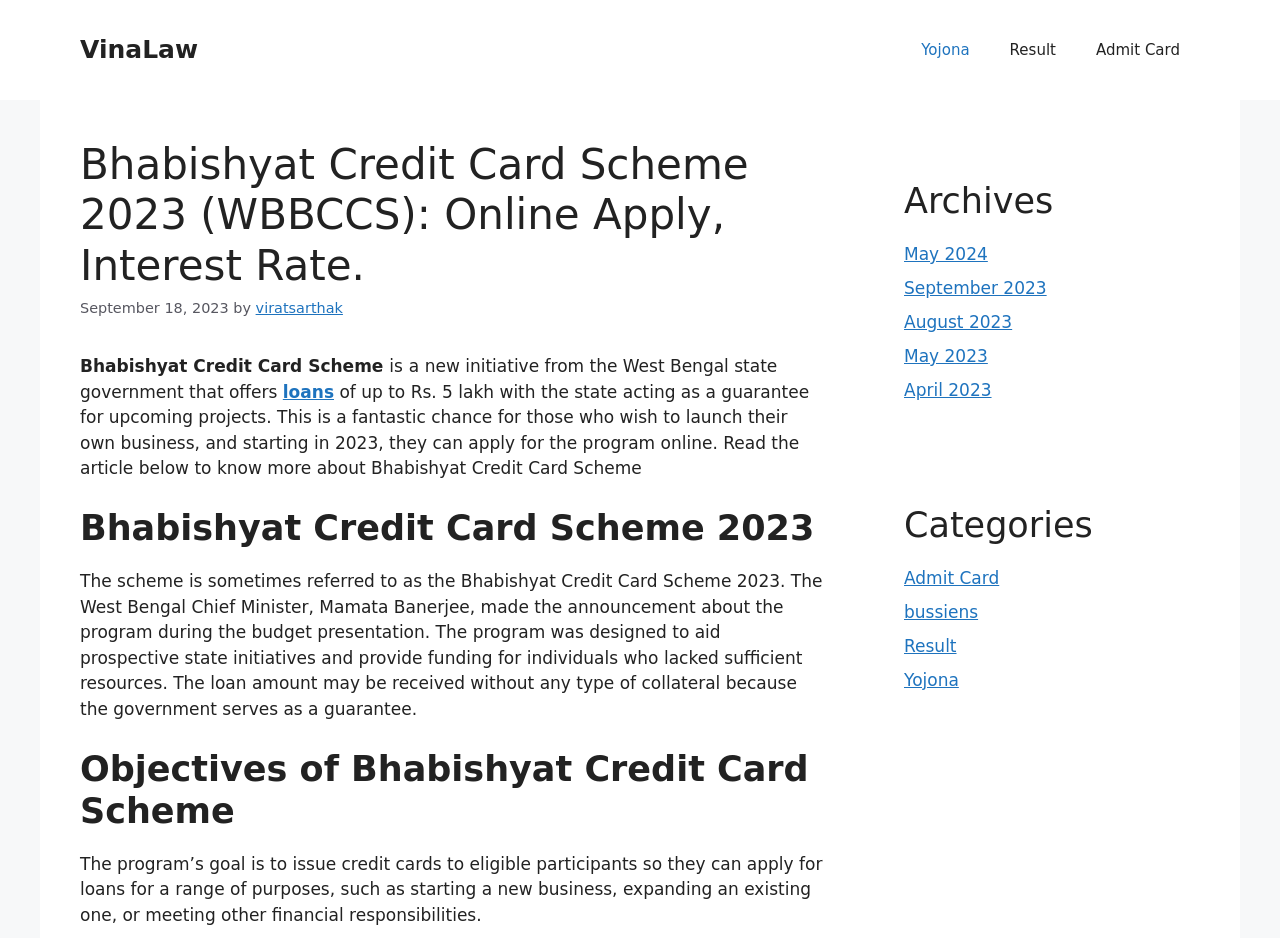Provide a brief response in the form of a single word or phrase:
What are the categories available on the webpage?

Admit Card, bussiens, Result, Yojona